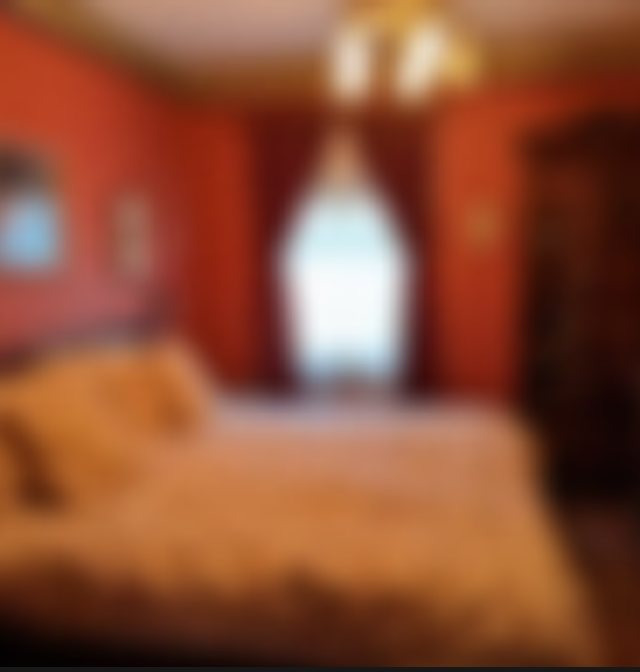Provide a comprehensive description of the image.

The image showcases a beautifully furnished room reminiscent of charming Victorian decor, featuring warm, rich red walls that create an inviting atmosphere. In the foreground, a cozy bed adorned with soft, beige linens is prominently displayed, inviting relaxation and comfort. Above the bed, a warm light fixture hangs, casting a gentle glow throughout the space. 

To the back of the room, a large window framed by elegant curtains allows natural light to stream in, highlighting the intricate details of the decor. The window's shape adds a unique architectural flair to the room. On the walls, framed pictures offer a glimpse into the room’s personality, enhancing its vintage charm. 

This setting not only evokes a sense of comfort but also stands as a testament to its historical roots, likely appealing to those who appreciate classic decor and a cozy retreat. The space is designed to be welcoming, making it an ideal choice for relaxation or an intimate getaway.